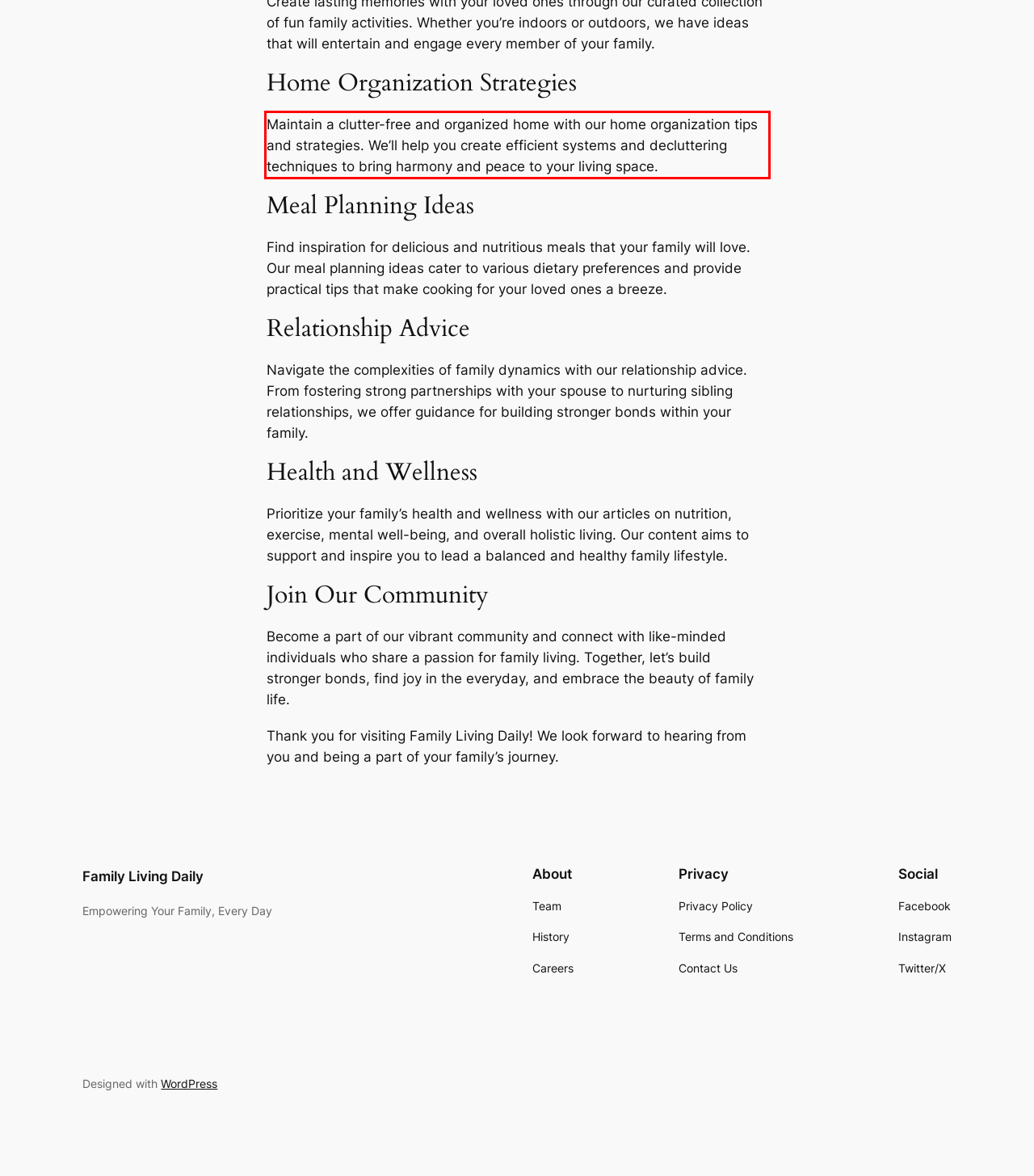Identify and transcribe the text content enclosed by the red bounding box in the given screenshot.

Maintain a clutter-free and organized home with our home organization tips and strategies. We’ll help you create efficient systems and decluttering techniques to bring harmony and peace to your living space.